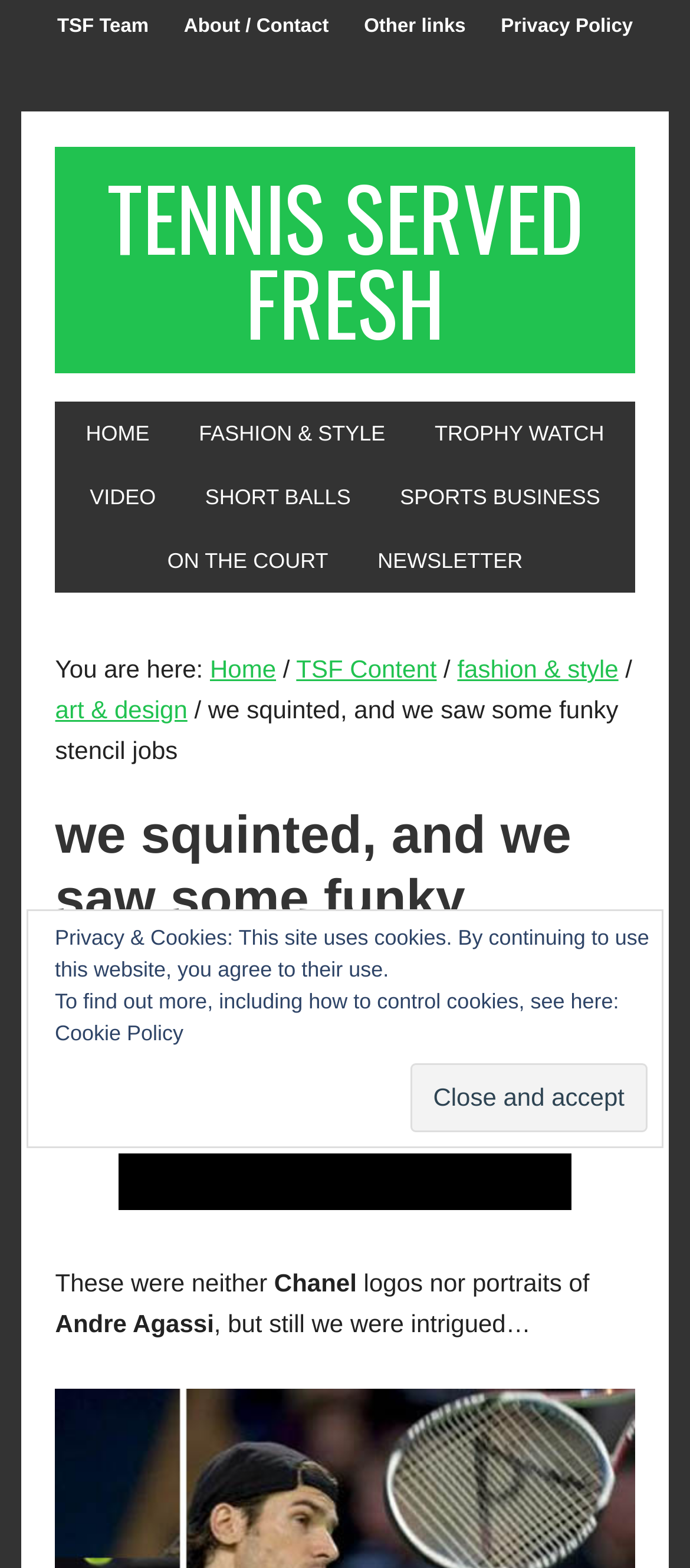What is the name of the website? Please answer the question using a single word or phrase based on the image.

Tennis Served Fresh